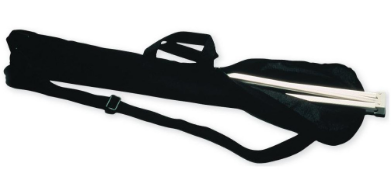What type of zipper does the case have?
Please provide a single word or phrase based on the screenshot.

Heavy-duty